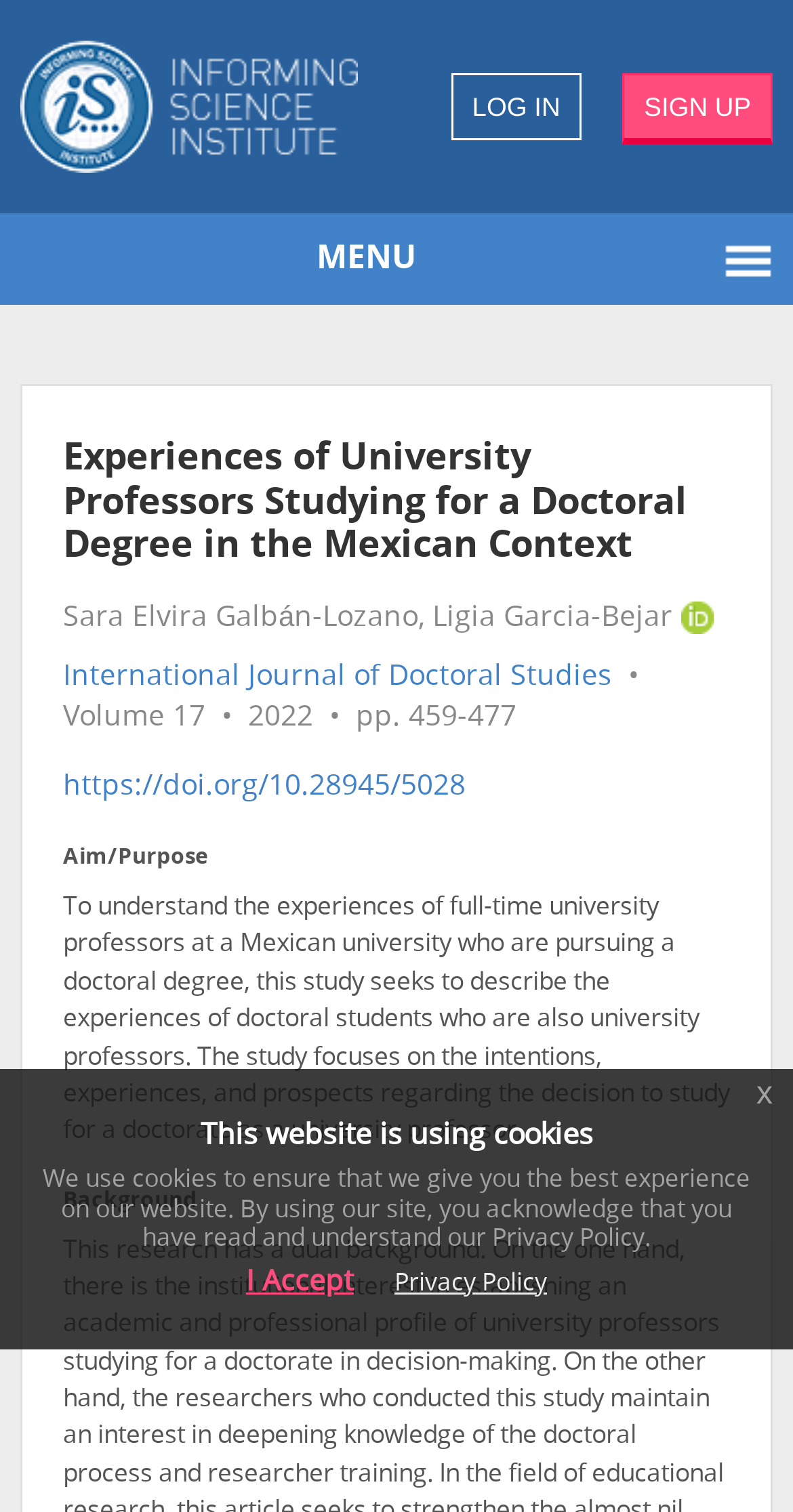What is the purpose of the study?
Based on the content of the image, thoroughly explain and answer the question.

The purpose of the study can be found in the 'Aim/Purpose' section, where it is written that the study seeks to describe the experiences of doctoral students who are also university professors.